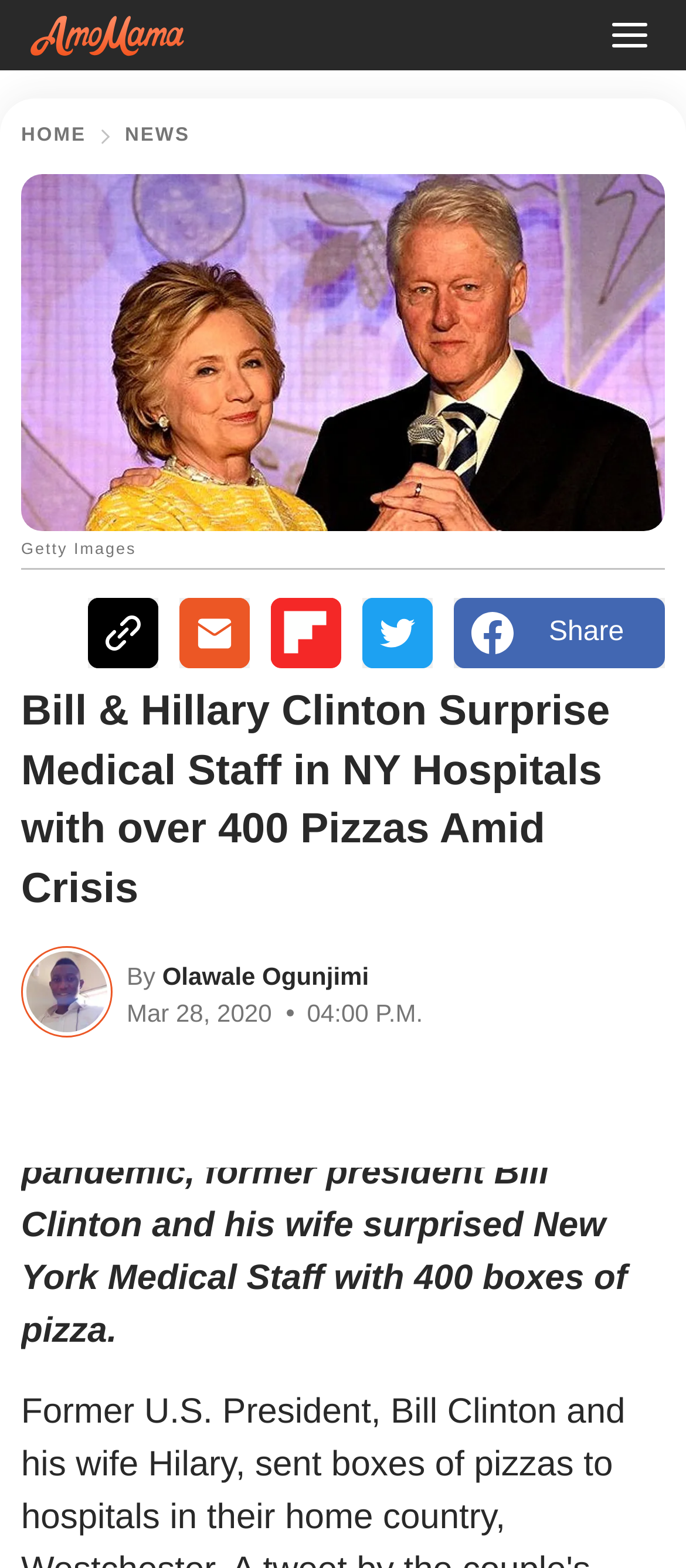Please locate the bounding box coordinates of the element that should be clicked to complete the given instruction: "Go to Home page".

[0.031, 0.081, 0.126, 0.093]